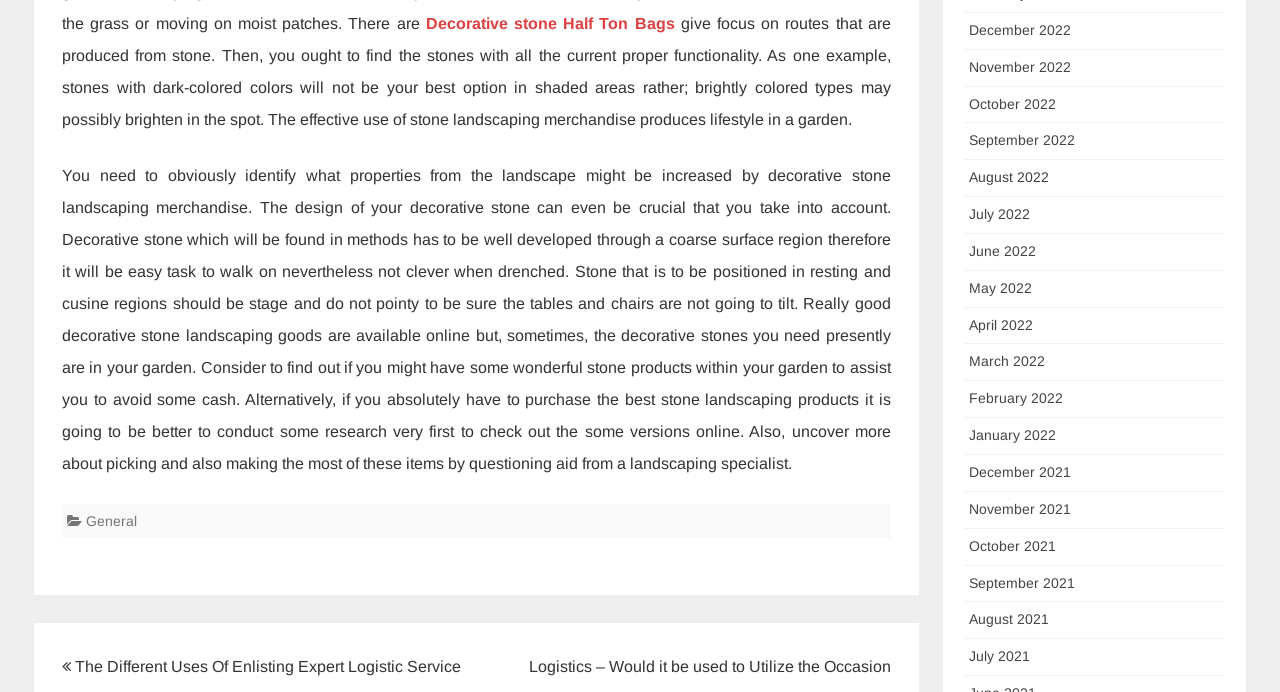Determine the bounding box coordinates for the region that must be clicked to execute the following instruction: "Click on 'Decorative stone Half Ton Bags'".

[0.333, 0.021, 0.527, 0.046]